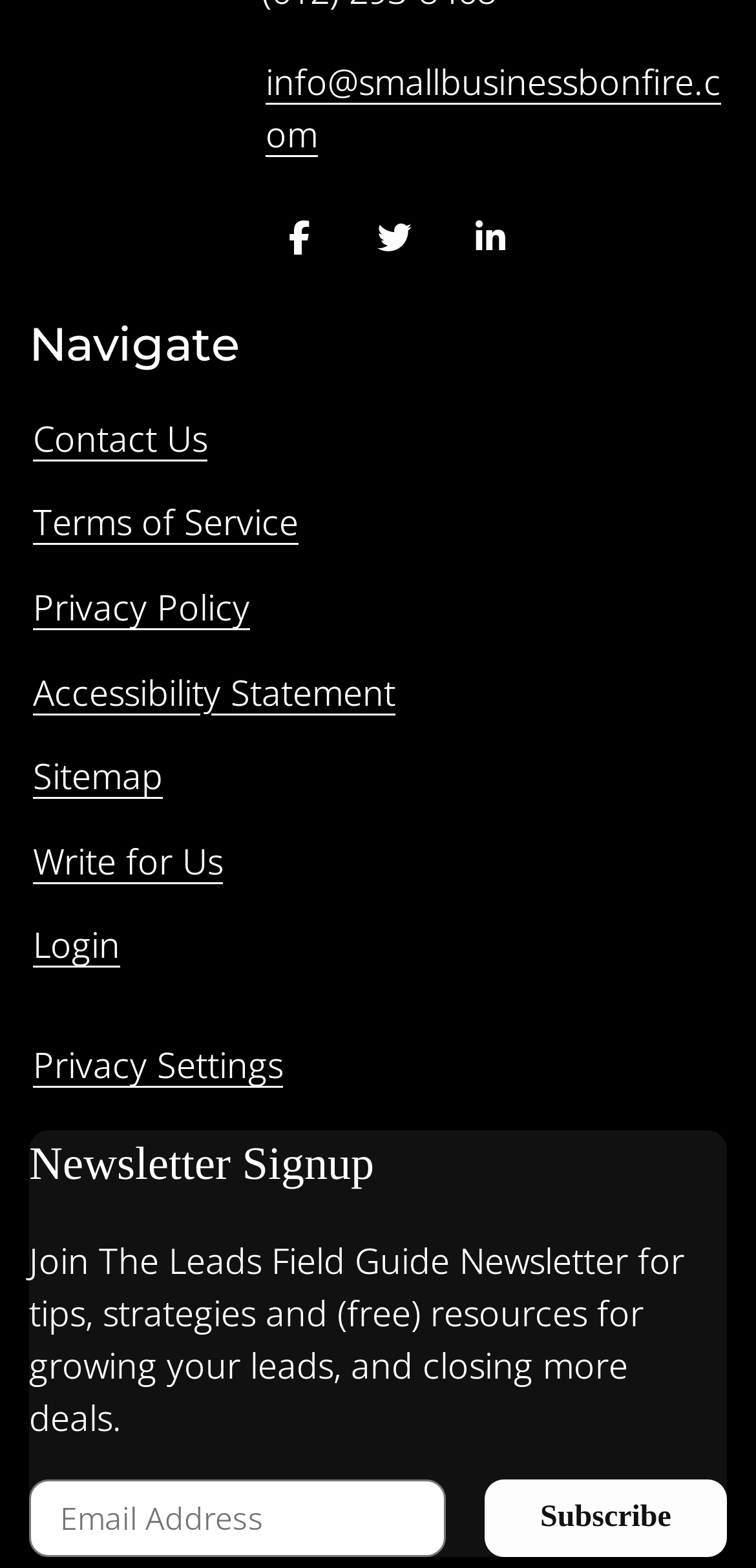Identify the bounding box coordinates for the UI element described by the following text: "Subscribe". Provide the coordinates as four float numbers between 0 and 1, in the format [left, top, right, bottom].

[0.641, 0.944, 0.962, 0.993]